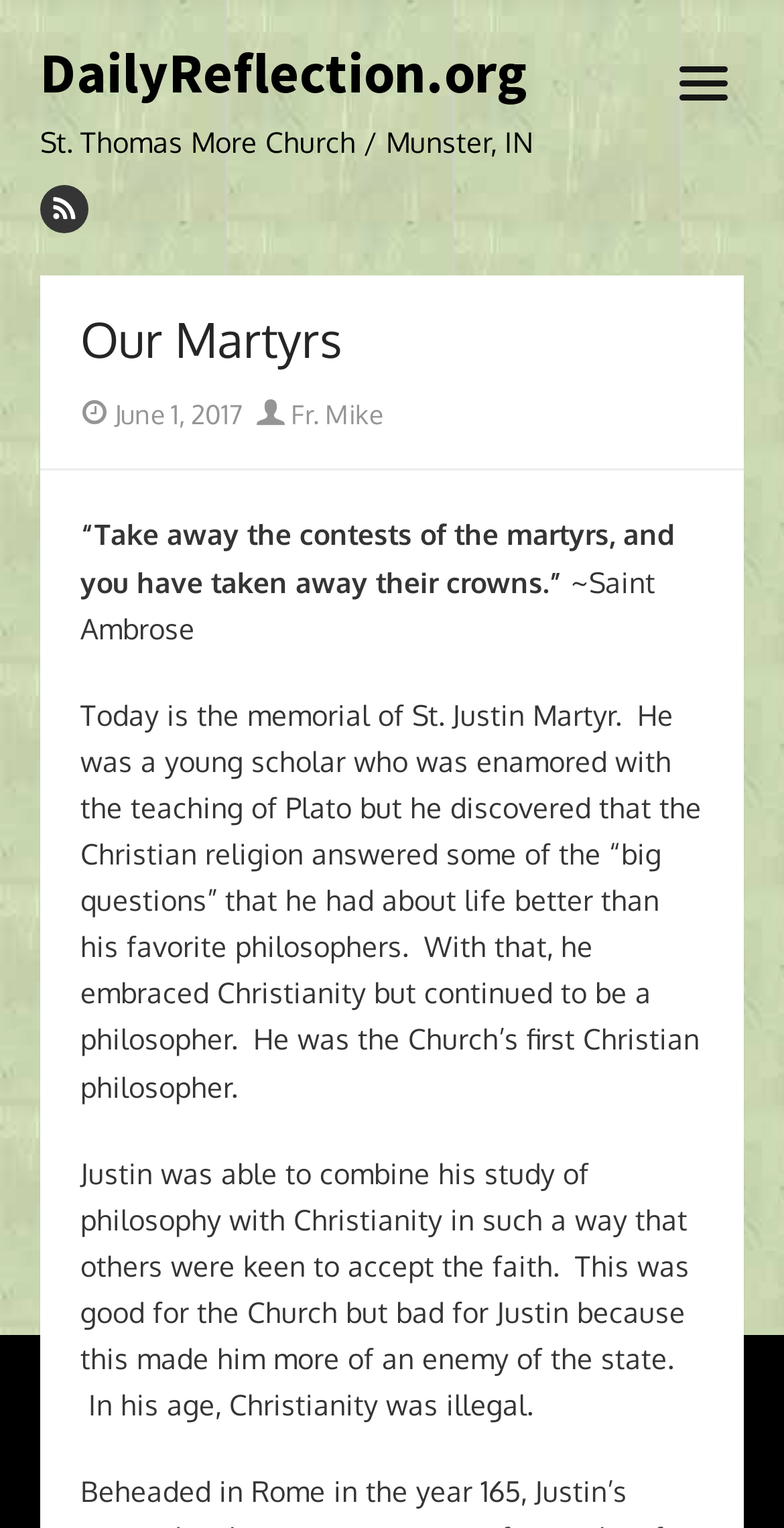Look at the image and answer the question in detail:
Who said 'Take away the contests of the martyrs, and you have taken away their crowns'?

The quote 'Take away the contests of the martyrs, and you have taken away their crowns' is attributed to Saint Ambrose, as mentioned in the webpage.